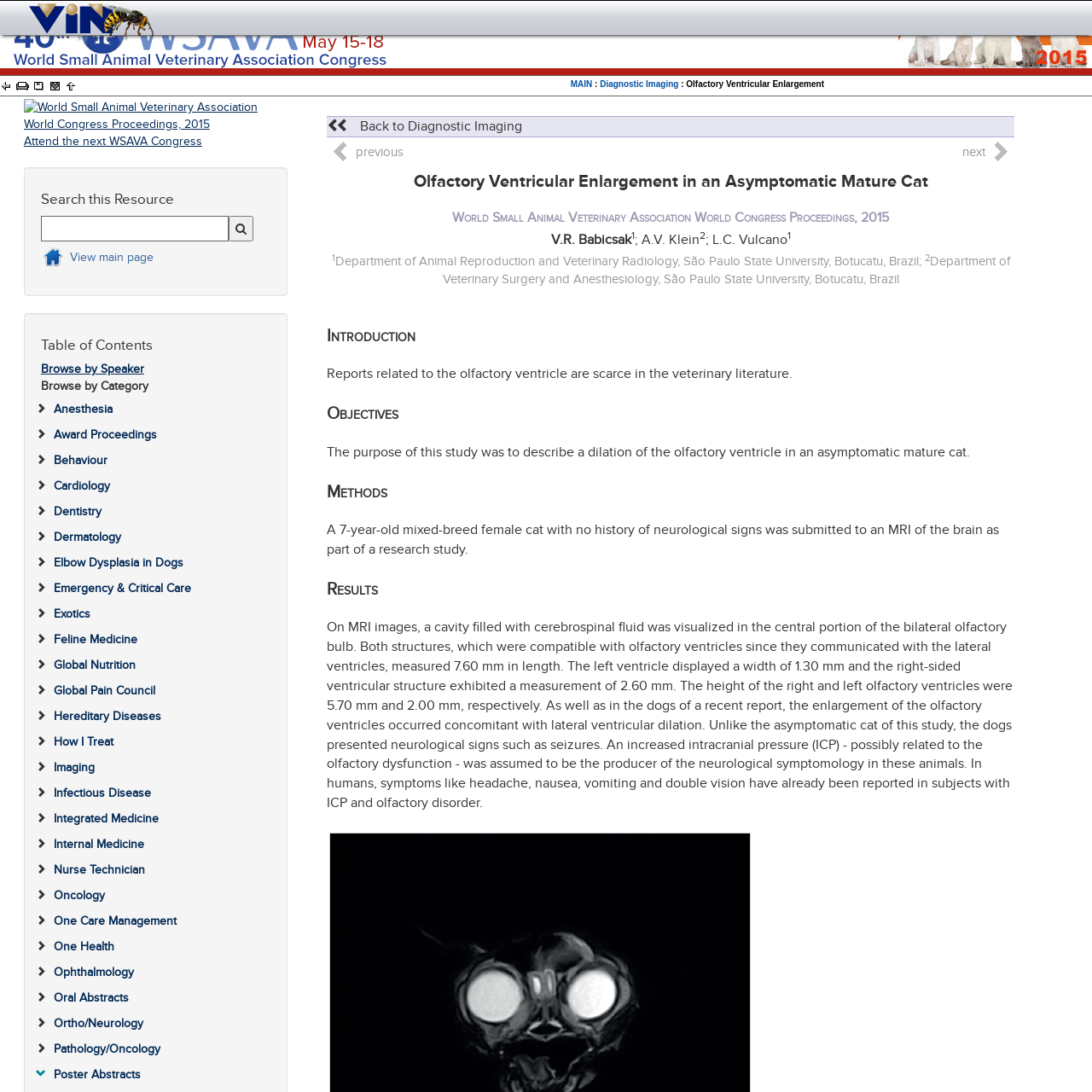Provide the bounding box coordinates of the area you need to click to execute the following instruction: "View main page".

[0.037, 0.225, 0.227, 0.251]